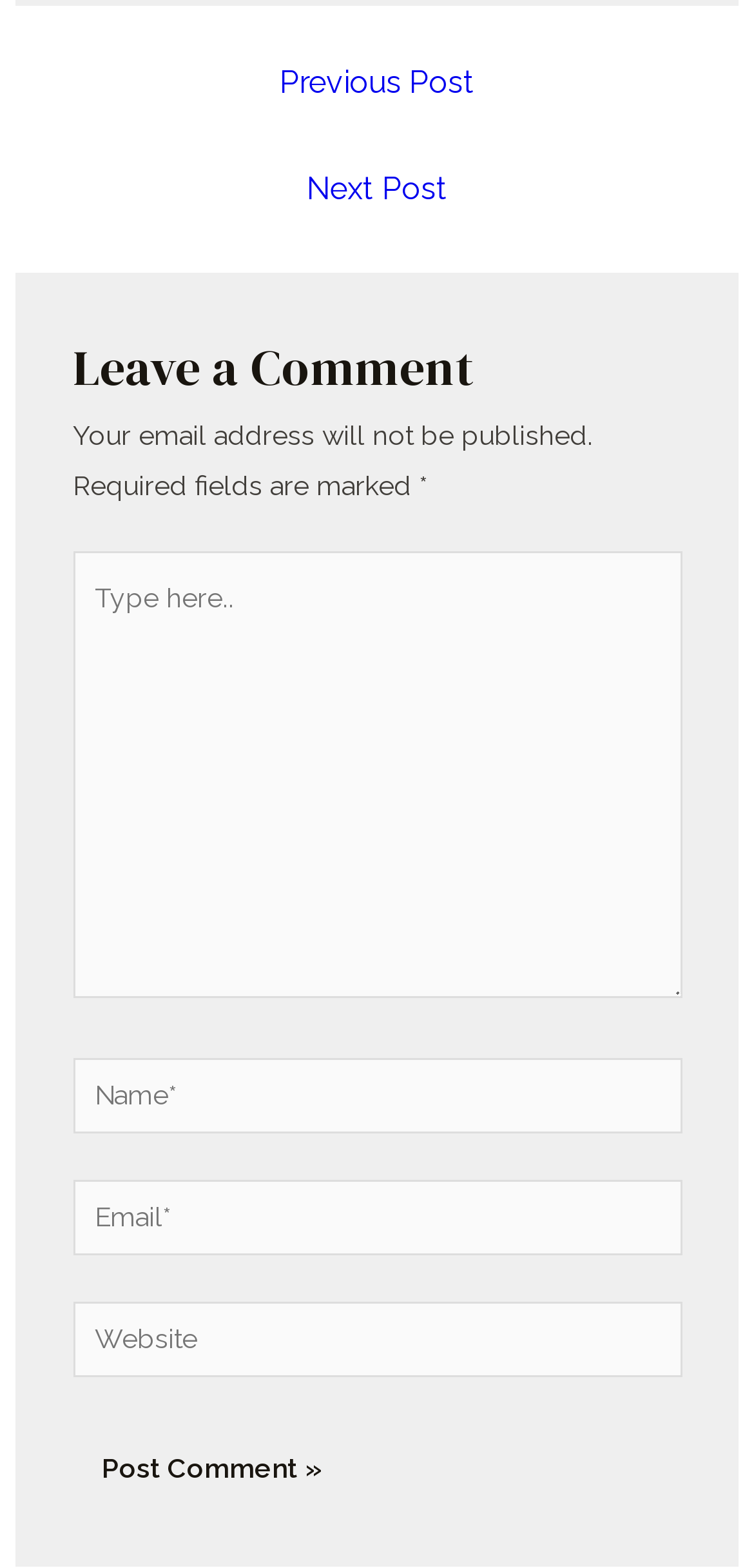Identify the bounding box coordinates of the HTML element based on this description: "parent_node: Email* name="email" placeholder="Email*"".

[0.096, 0.752, 0.904, 0.8]